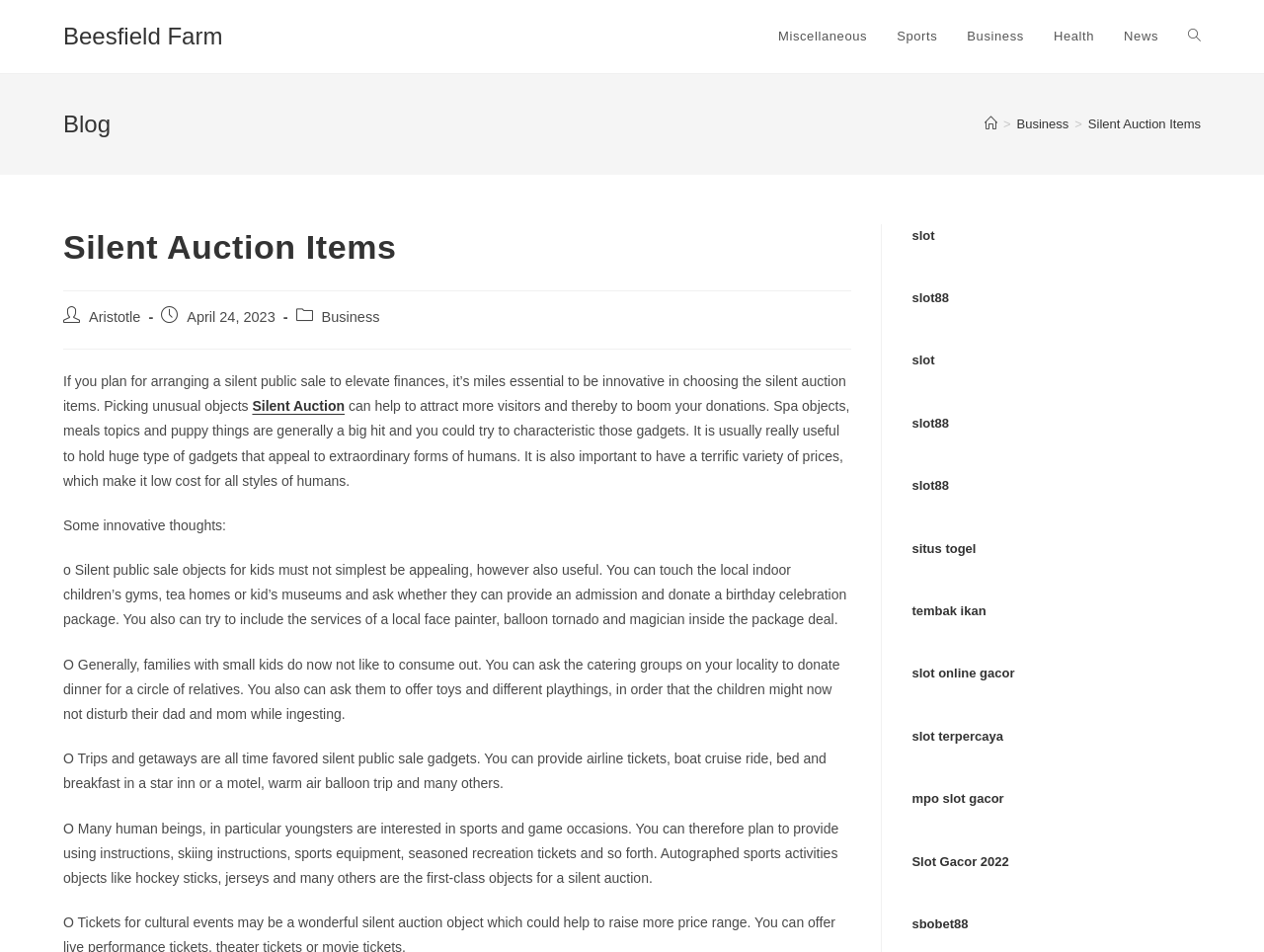Please mark the bounding box coordinates of the area that should be clicked to carry out the instruction: "Click on the 'slot' link".

[0.721, 0.239, 0.74, 0.255]